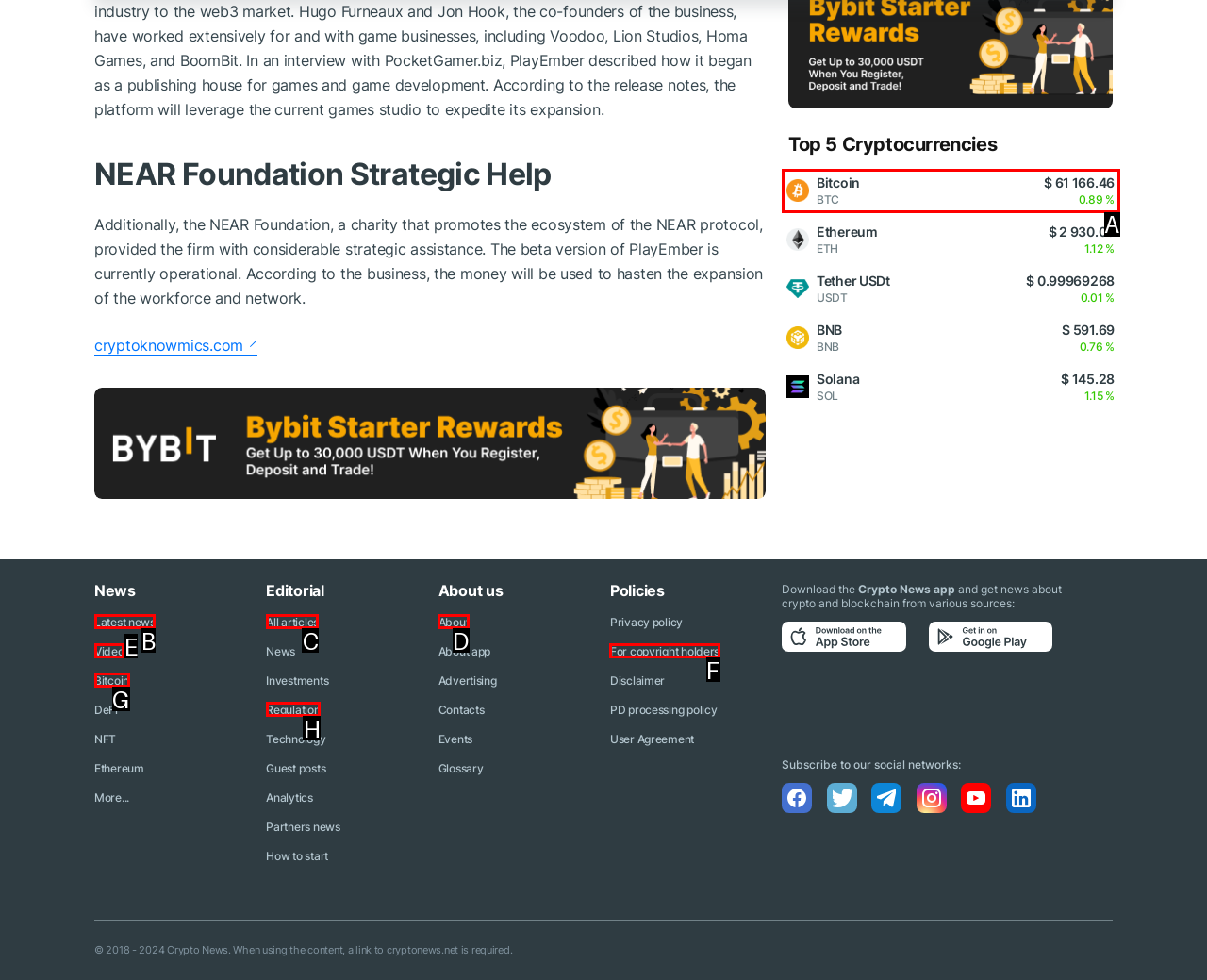Find the HTML element that matches the description provided: For copyright holders
Answer using the corresponding option letter.

F